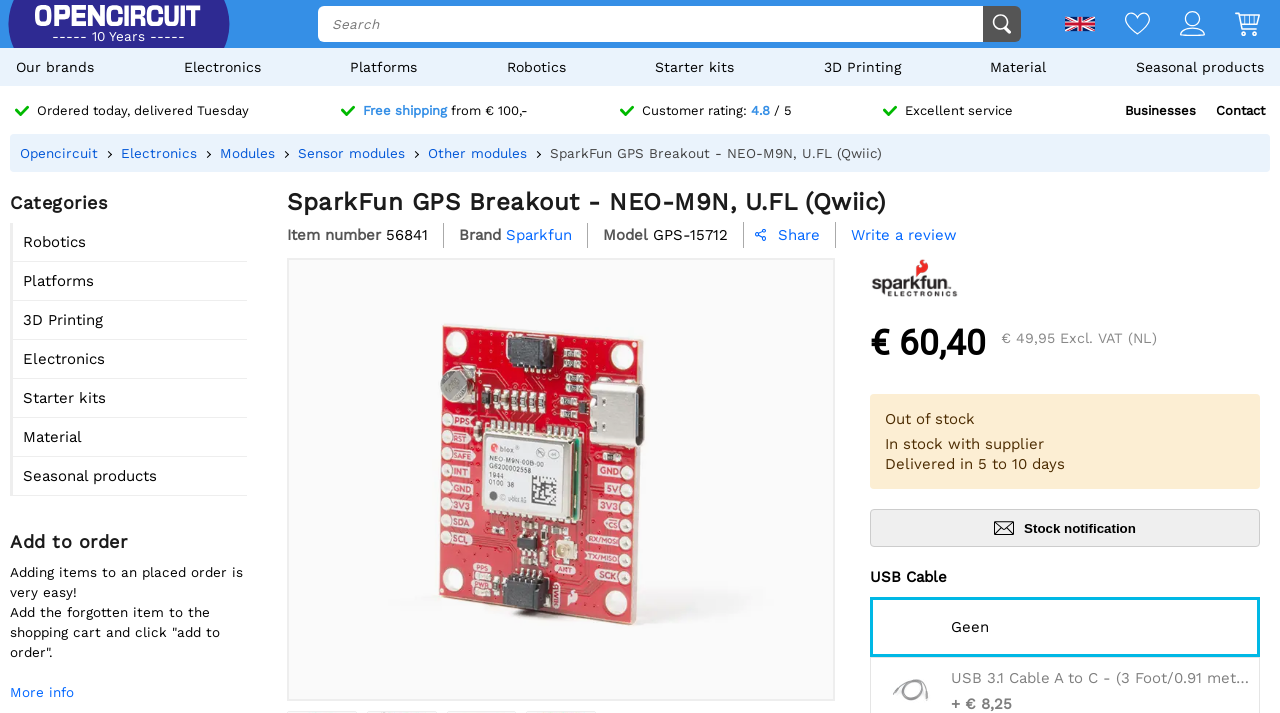Please identify the bounding box coordinates of the area that needs to be clicked to follow this instruction: "Click the 'Stock notification' button".

[0.68, 0.714, 0.984, 0.768]